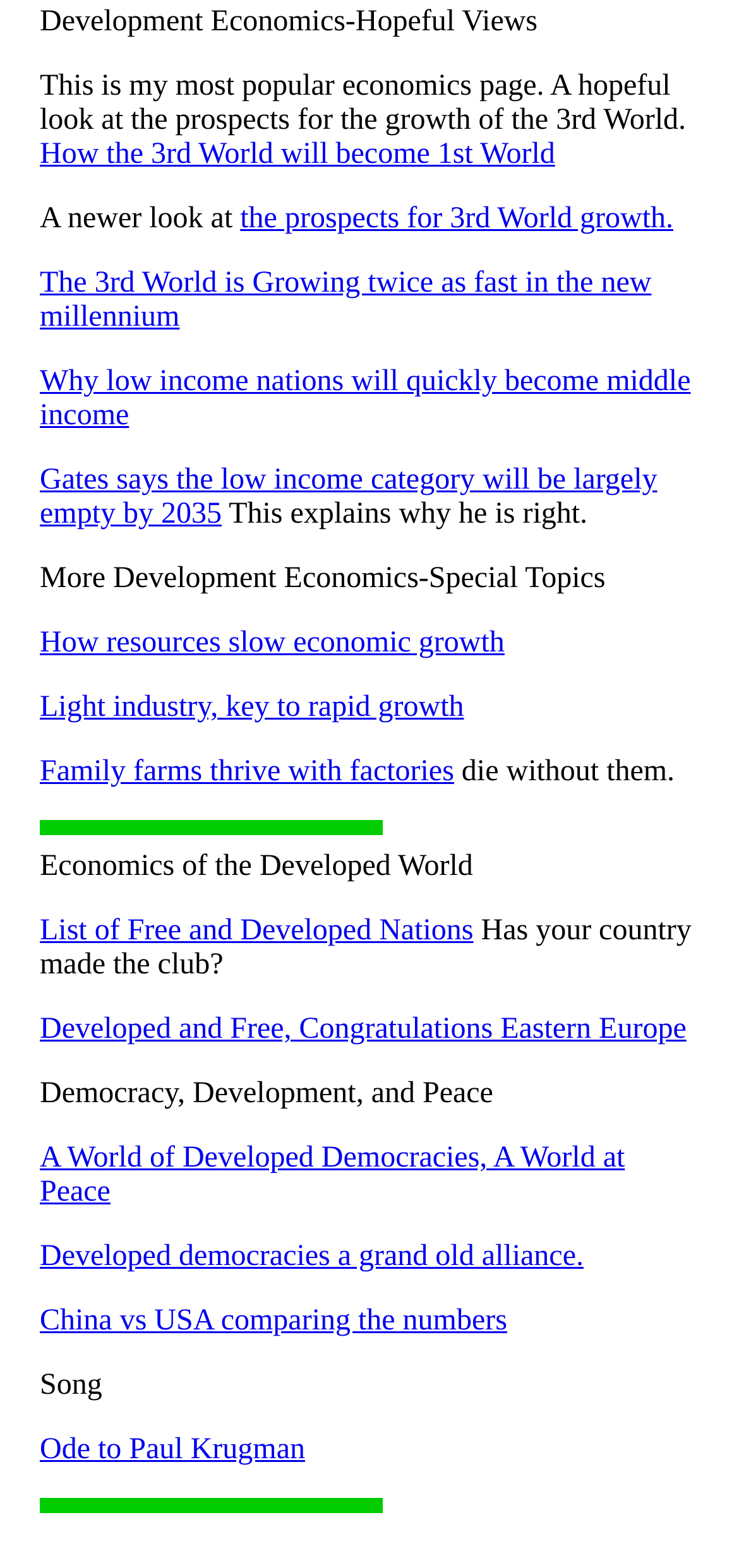From the given element description: "Family farms thrive with factories", find the bounding box for the UI element. Provide the coordinates as four float numbers between 0 and 1, in the order [left, top, right, bottom].

[0.054, 0.482, 0.614, 0.503]